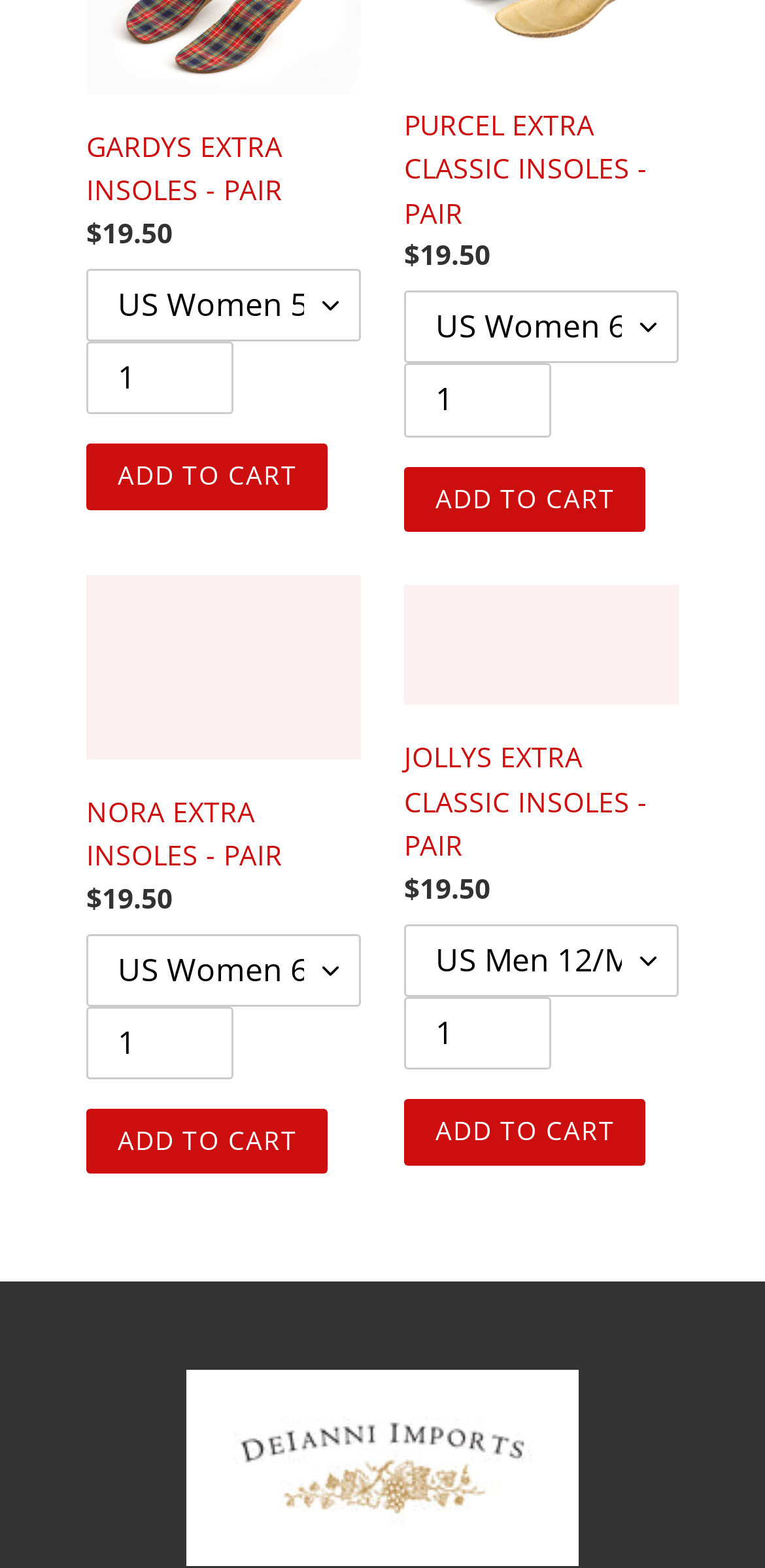Locate the bounding box coordinates of the element that should be clicked to execute the following instruction: "Select a product option".

[0.113, 0.171, 0.472, 0.218]